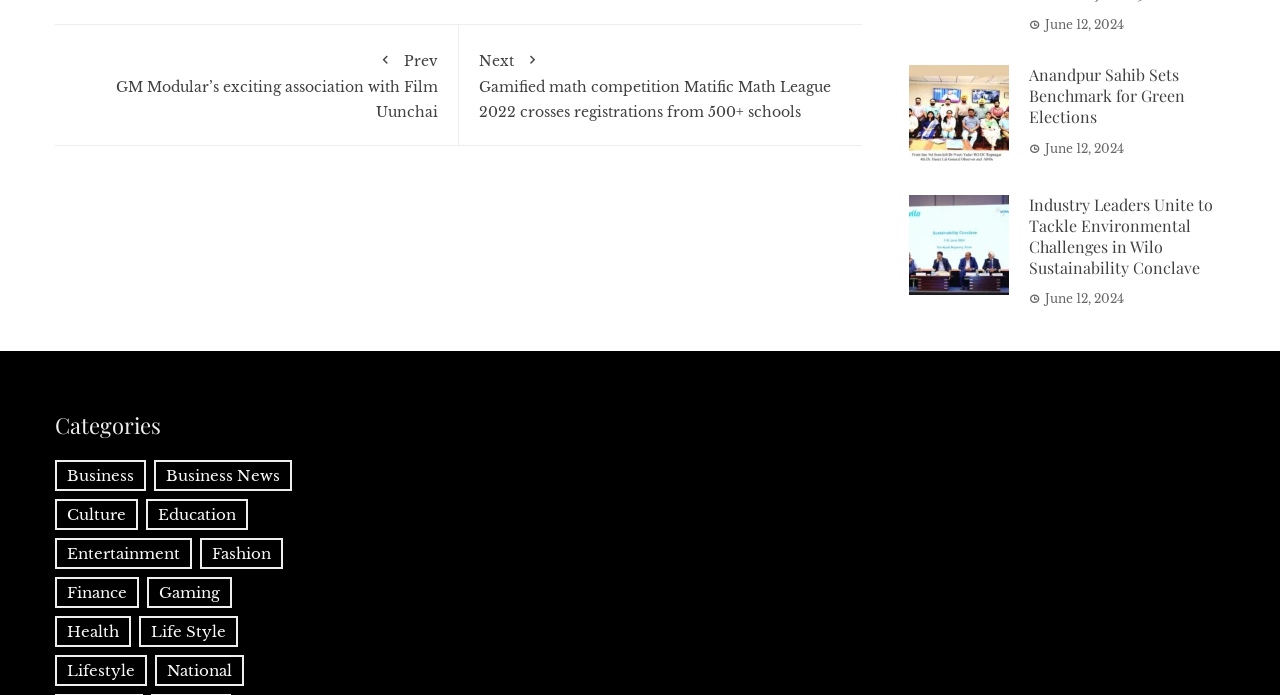What is the purpose of the links under the 'Categories' heading?
Please provide a comprehensive answer based on the details in the screenshot.

I inferred the purpose of the links under the 'Categories' heading by looking at the text and structure of the links, which suggest that they are used to filter news articles by category.